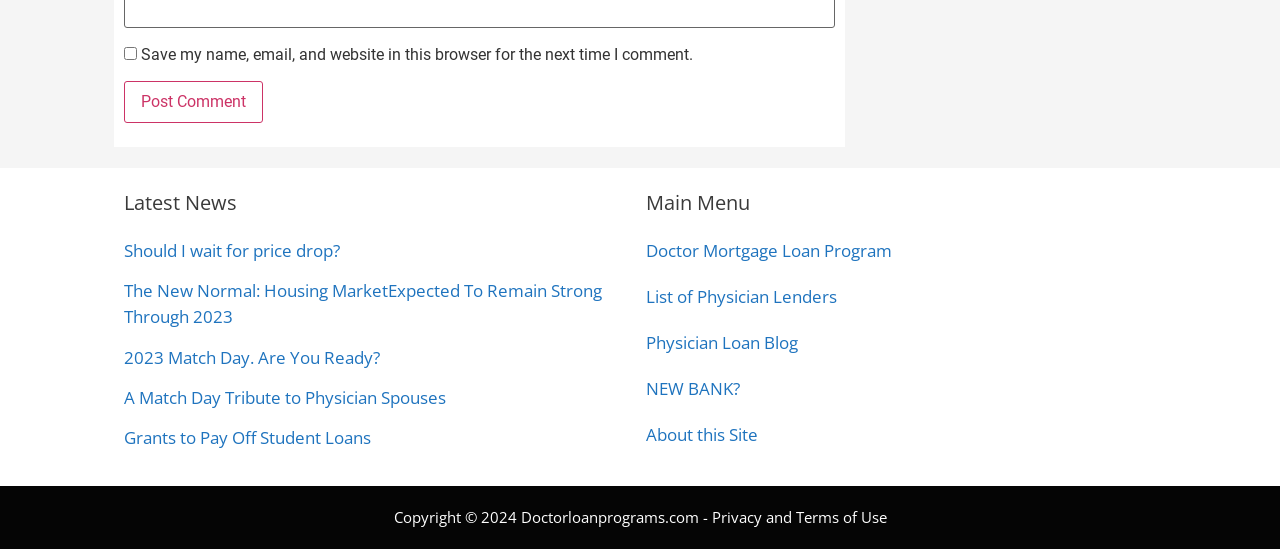Bounding box coordinates should be provided in the format (top-left x, top-left y, bottom-right x, bottom-right y) with all values between 0 and 1. Identify the bounding box for this UI element: name="submit" value="Post Comment"

[0.097, 0.147, 0.206, 0.224]